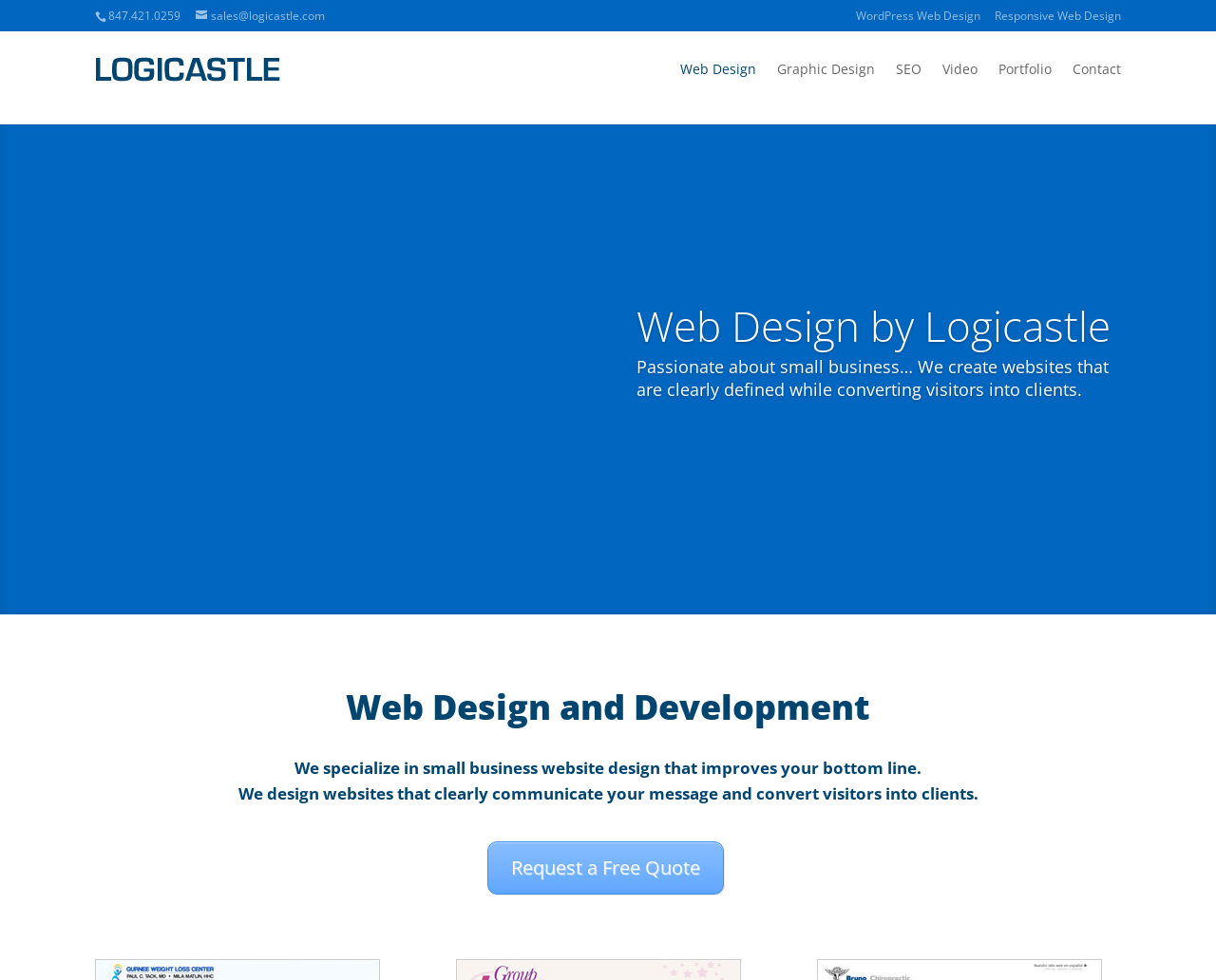Extract the top-level heading from the webpage and provide its text.

Web Design and Development